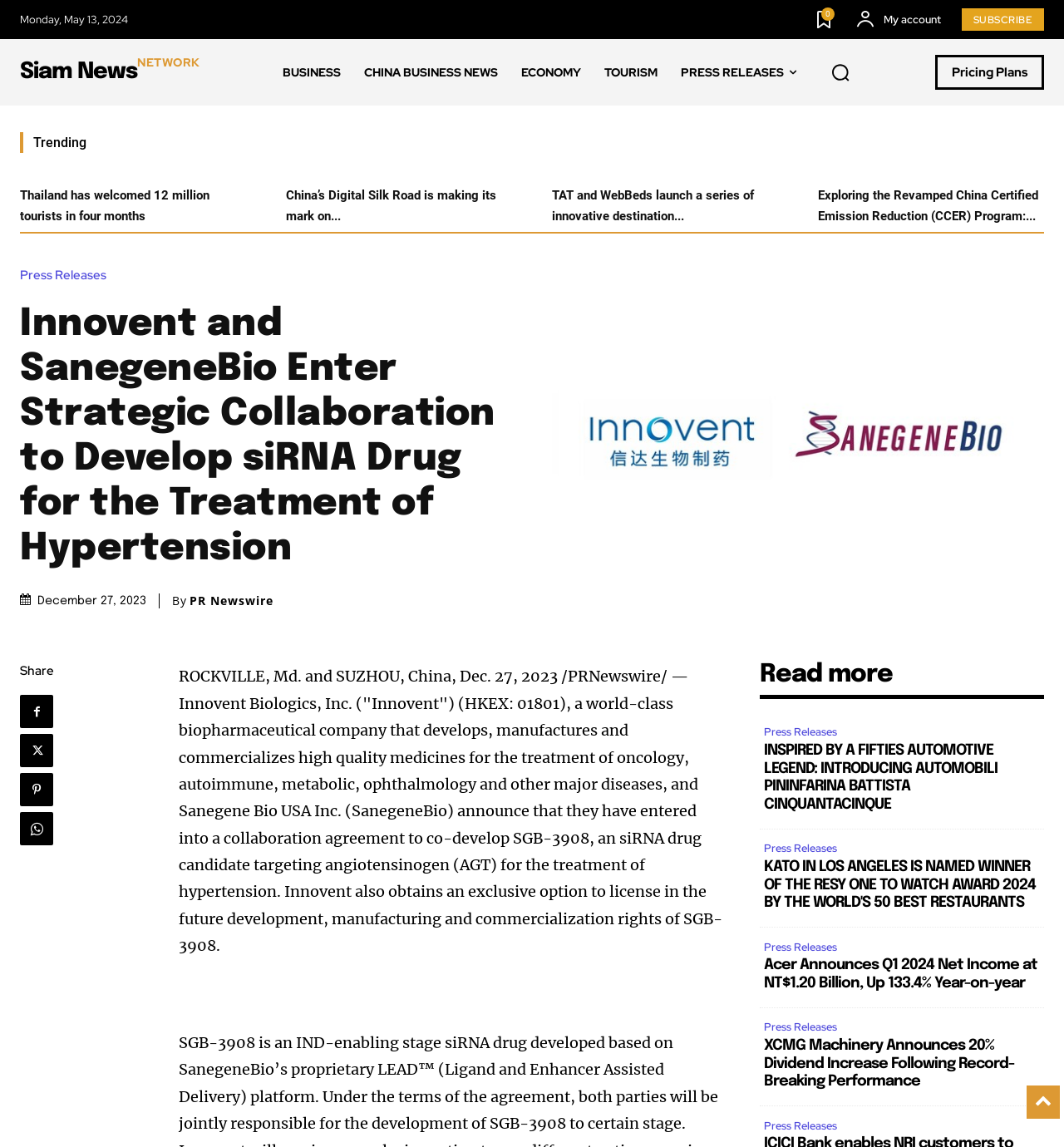Please determine the bounding box coordinates of the element's region to click for the following instruction: "Read more about Innovent and SanegeneBio's collaboration".

[0.714, 0.577, 0.839, 0.6]